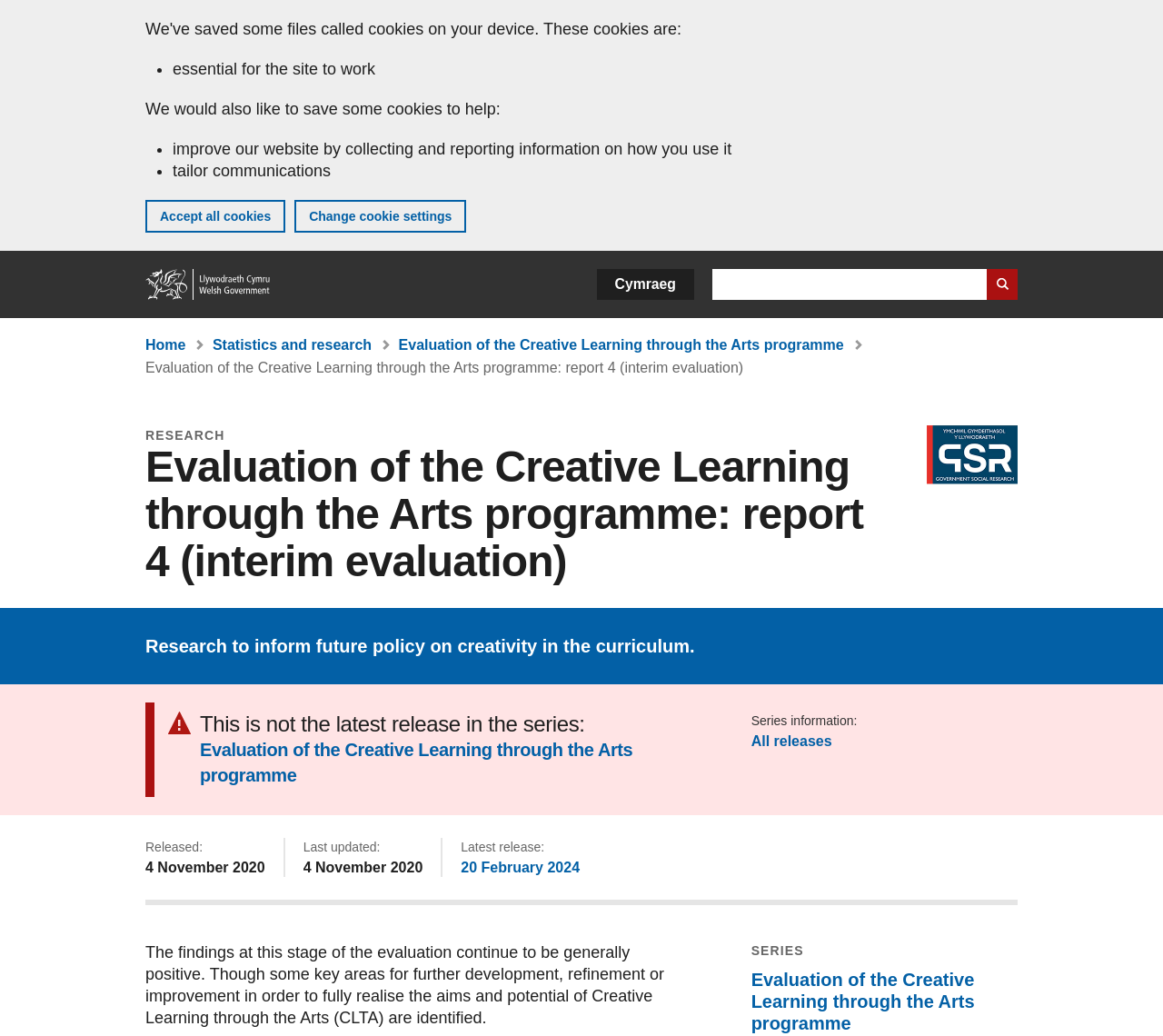Predict the bounding box of the UI element based on the description: "Home". The coordinates should be four float numbers between 0 and 1, formatted as [left, top, right, bottom].

[0.125, 0.26, 0.234, 0.289]